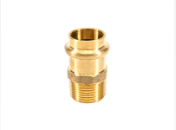Explain what is happening in the image with elaborate details.

The image features a brass adapter, specifically identified as the "2PS1S66 3/4 Press x 3/4 MPT Adapter." This high-quality, lead-free brass fitting is designed for plumbing and press connection applications, ensuring durability and resistance to corrosion. The adapter showcases a smooth finish with a threaded end that allows for easy integration into existing piping systems. Its robust construction makes it ideal for both residential and commercial plumbing projects, where reliability and safety are paramount. The sleek design and golden hue of the brass not only enhance functionality but also contribute to an aesthetically pleasing look in any plumbing installation.